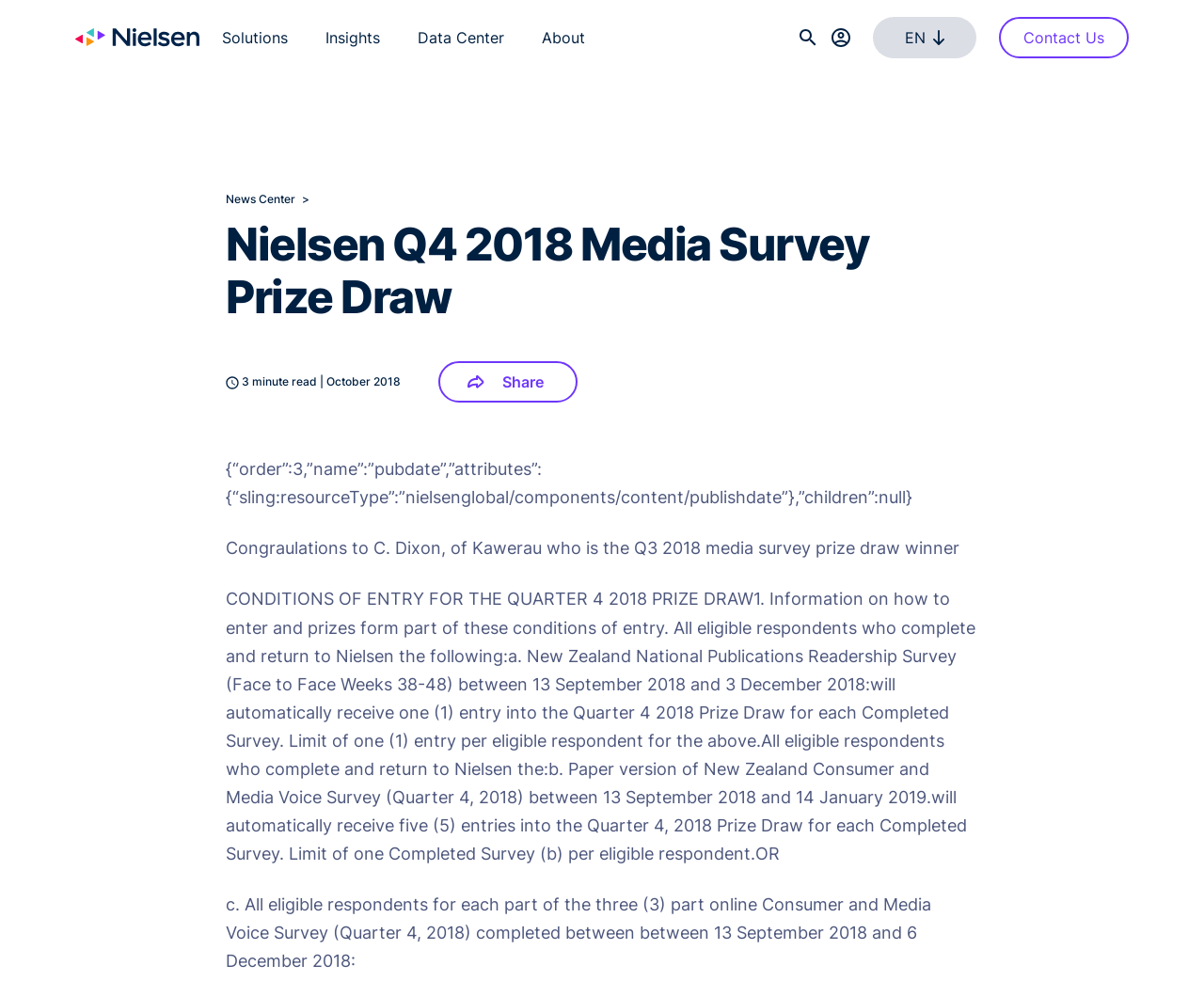How many entries will an eligible respondent receive for completing the Paper version of New Zealand Consumer and Media Voice Survey?
Based on the screenshot, respond with a single word or phrase.

five